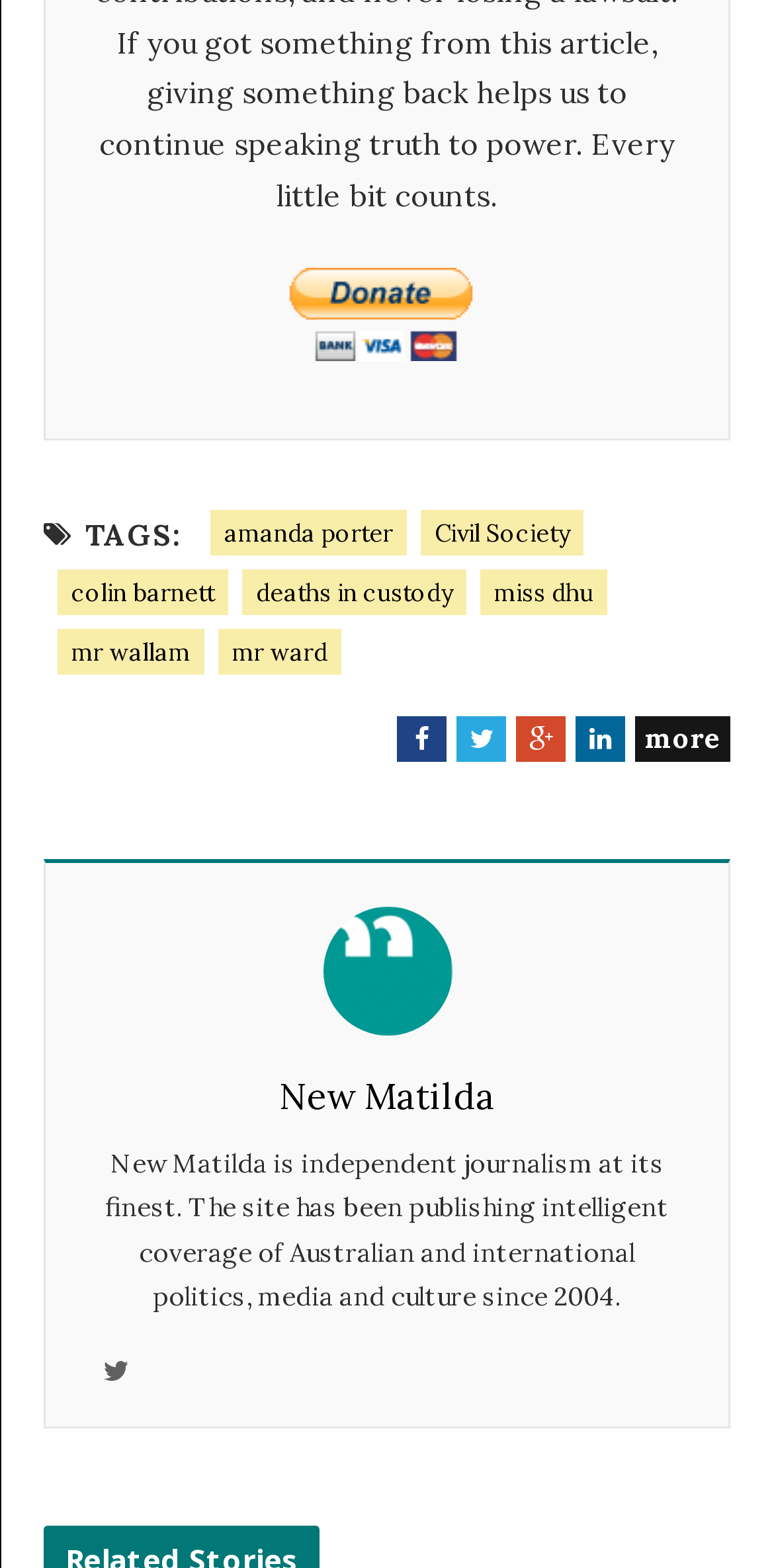What is the topic of the 'deaths in custody' link?
Based on the screenshot, answer the question with a single word or phrase.

Civil Society